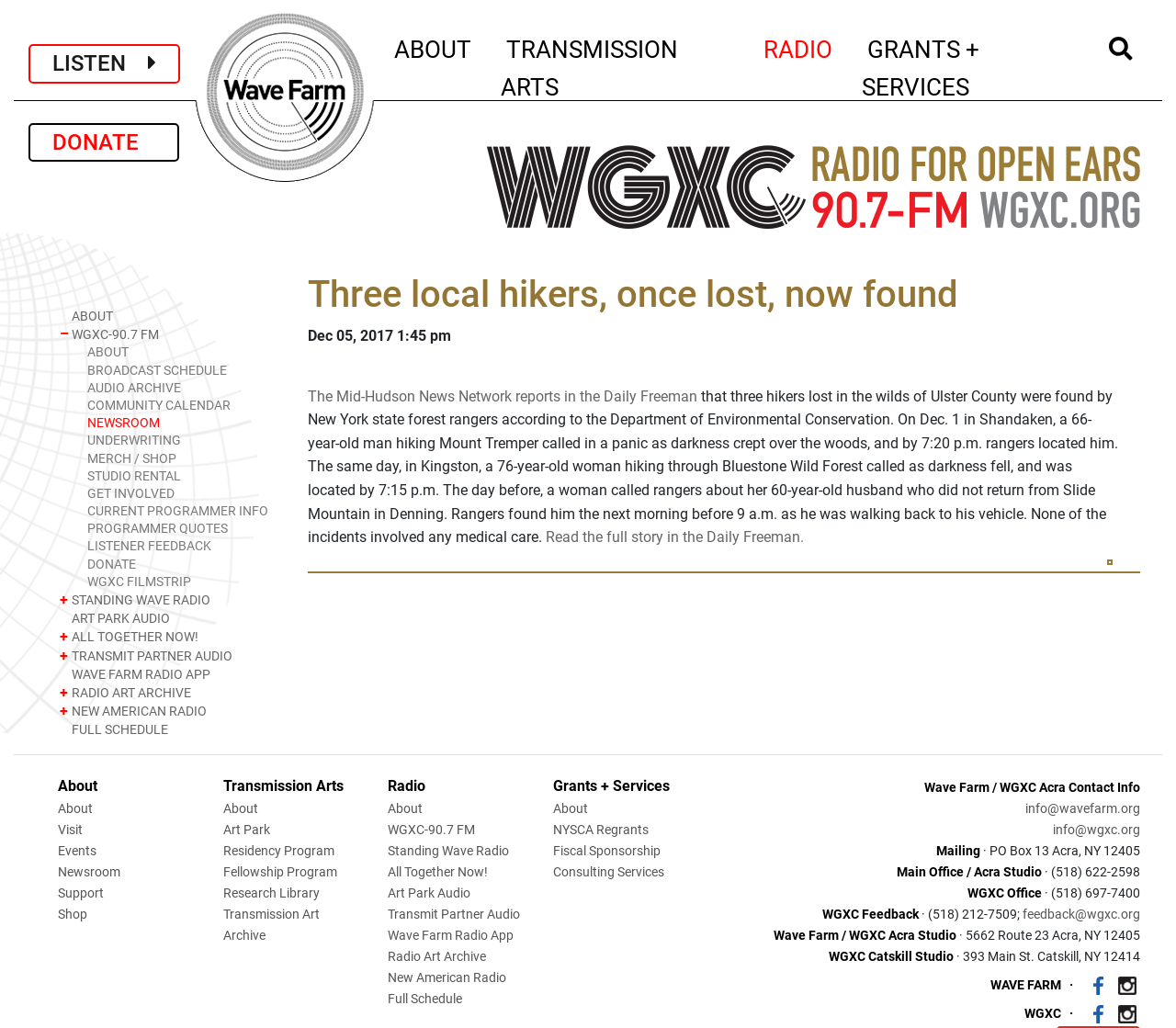Please provide a comprehensive answer to the question based on the screenshot: How many images are there on the webpage?

I counted the number of images on the webpage, which are the Wave Farm logo, an image with no description, and another image with no description. There are 3 images in total.